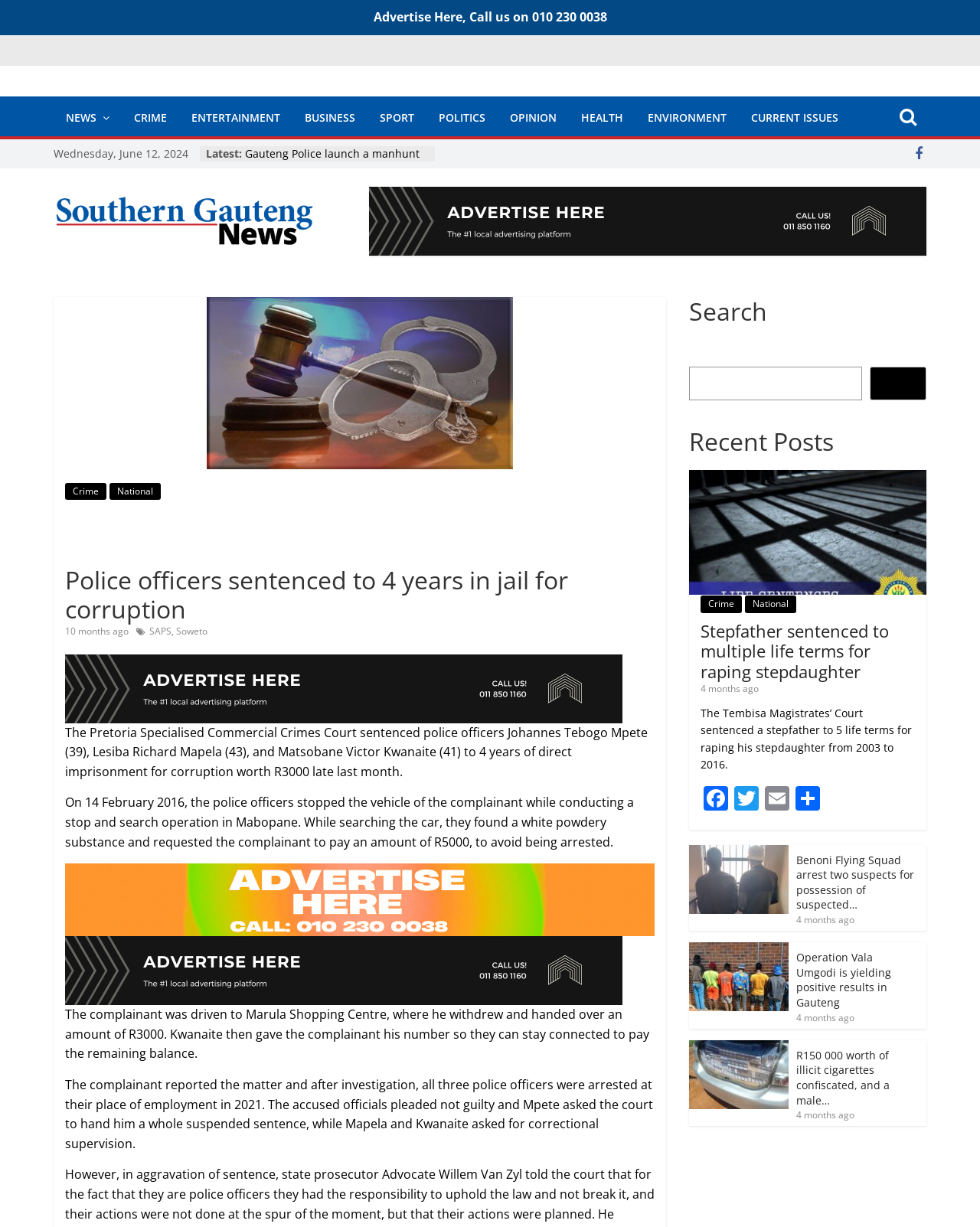Refer to the image and provide an in-depth answer to the question: 
What is the name of the court that sentenced the police officers?

I found the answer by reading the article's content, specifically the sentence 'The Pretoria Specialised Commercial Crimes Court sentenced police officers Johannes Tebogo Mpete (39), Lesiba Richard Mapela (43), and Matsobane Victor Kwanaite (41) to 4 years of direct imprisonment for corruption worth R3000 late last month.'